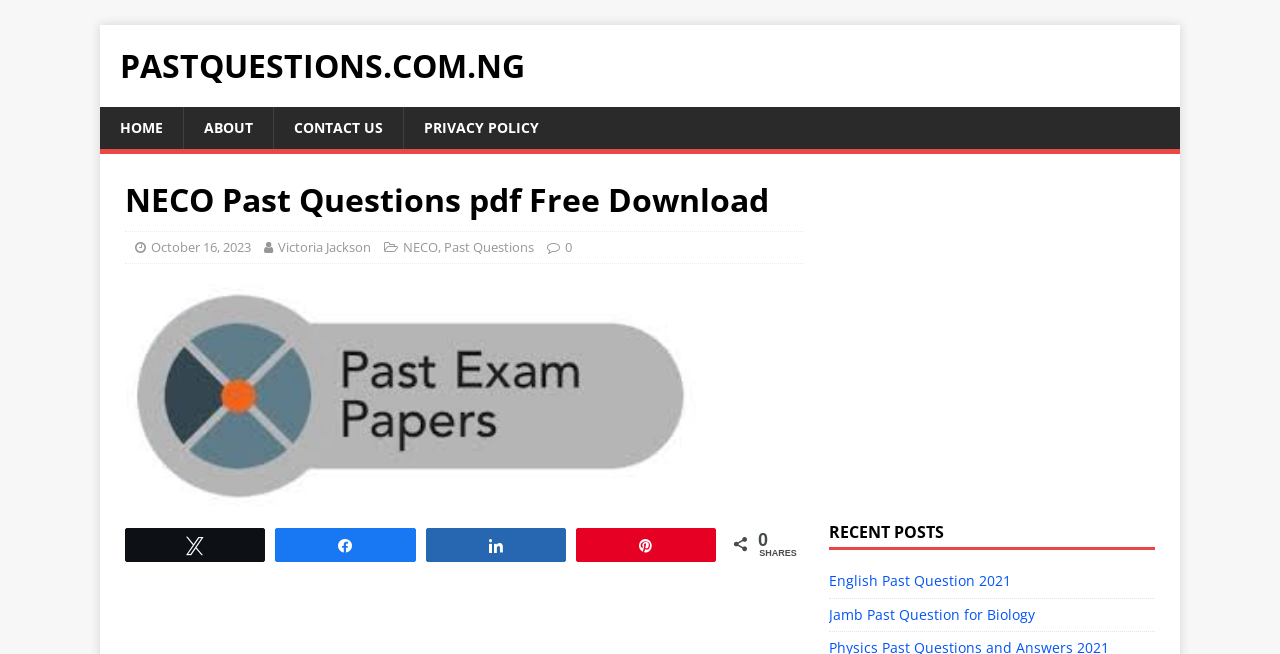Locate the bounding box coordinates of the UI element described by: "aria-label="Advertisement" name="aswift_3" title="Advertisement"". Provide the coordinates as four float numbers between 0 and 1, formatted as [left, top, right, bottom].

[0.647, 0.343, 0.902, 0.725]